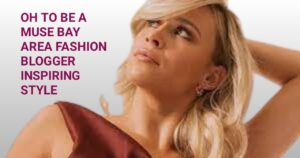What is the subject's profession?
Please respond to the question with as much detail as possible.

The bold text overlaying the image reads 'OH TO BE A MUSE BAY AREA FASHION BLOGGER', which clearly indicates that the subject is a fashion blogger, specifically from the Bay Area, and is known for inspiring style.